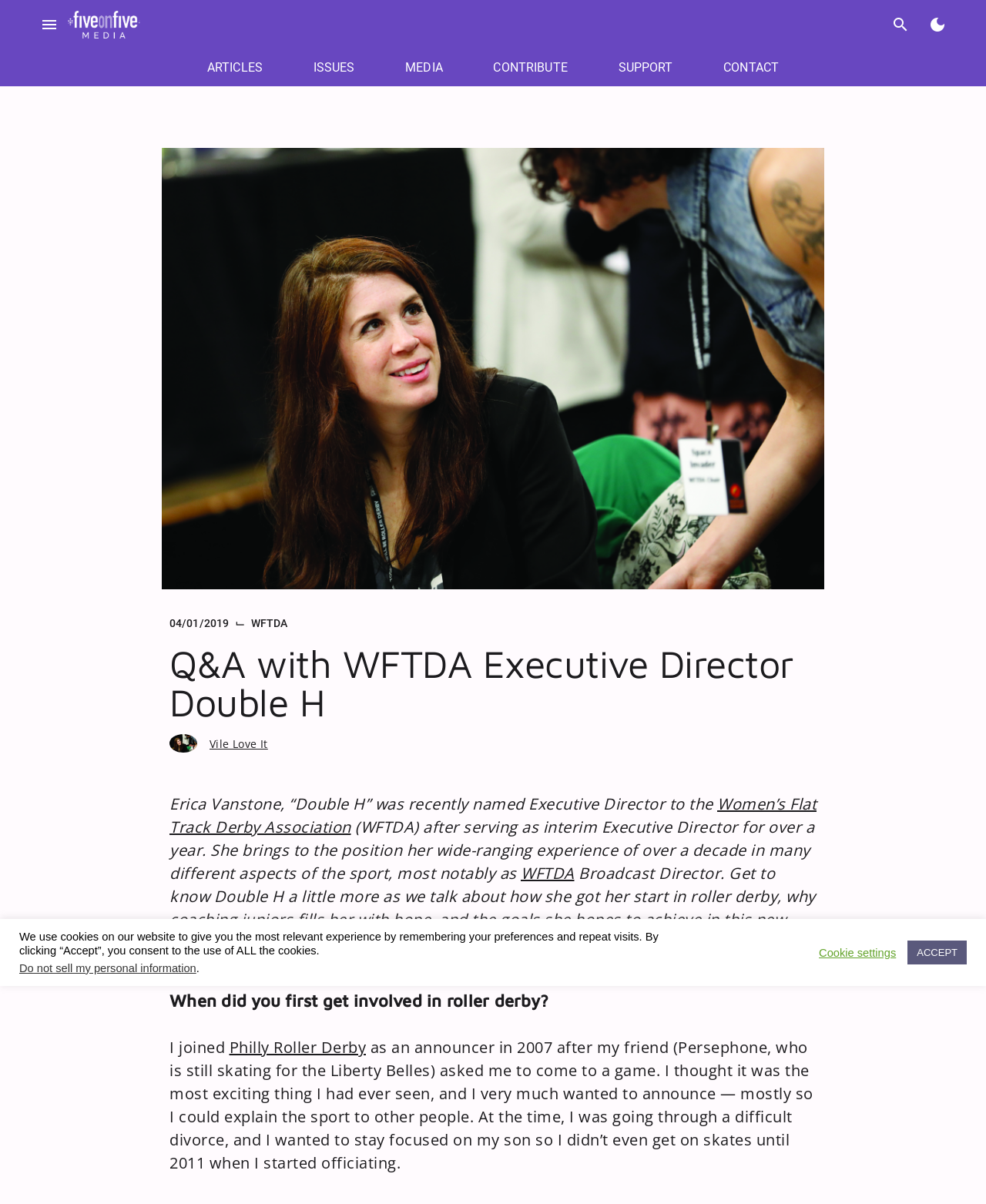Determine the bounding box coordinates for the UI element described. Format the coordinates as (top-left x, top-left y, bottom-right x, bottom-right y) and ensure all values are between 0 and 1. Element description: Vile Love It

[0.212, 0.61, 0.272, 0.625]